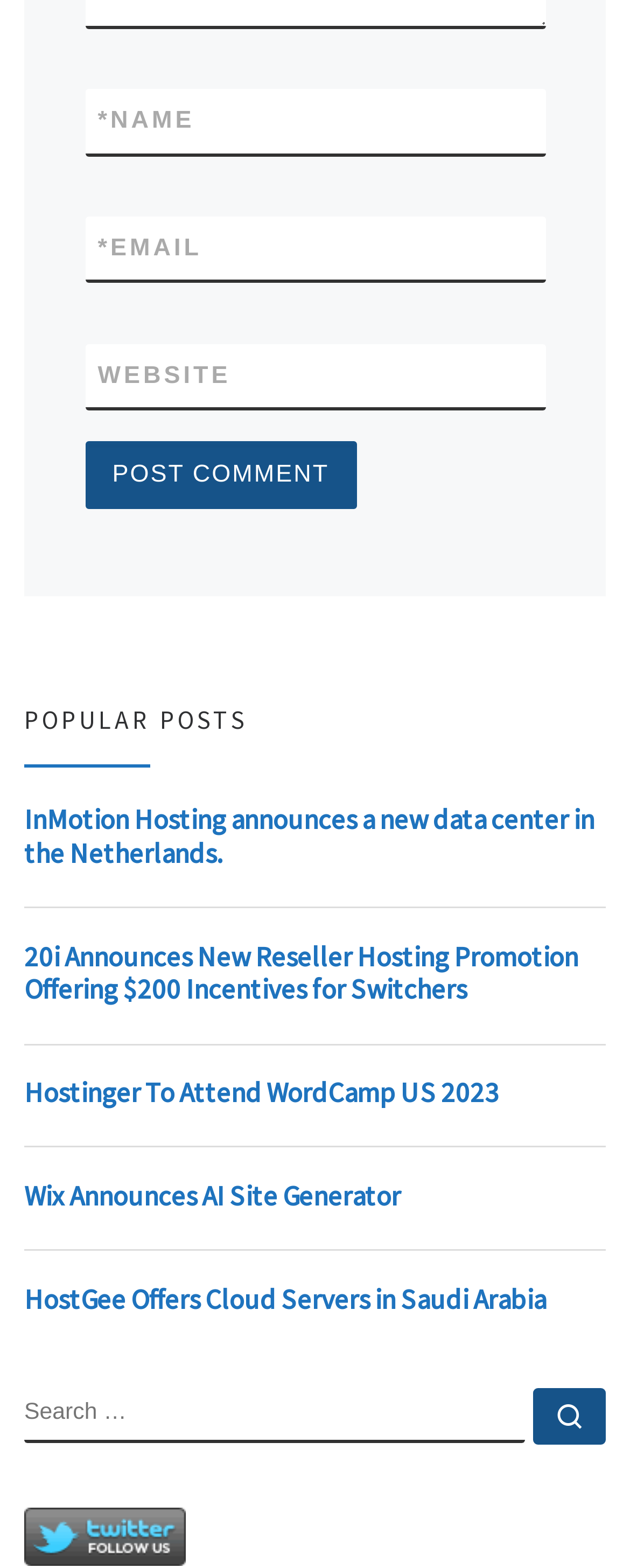Please locate the clickable area by providing the bounding box coordinates to follow this instruction: "Click the Post Comment button".

[0.135, 0.281, 0.566, 0.325]